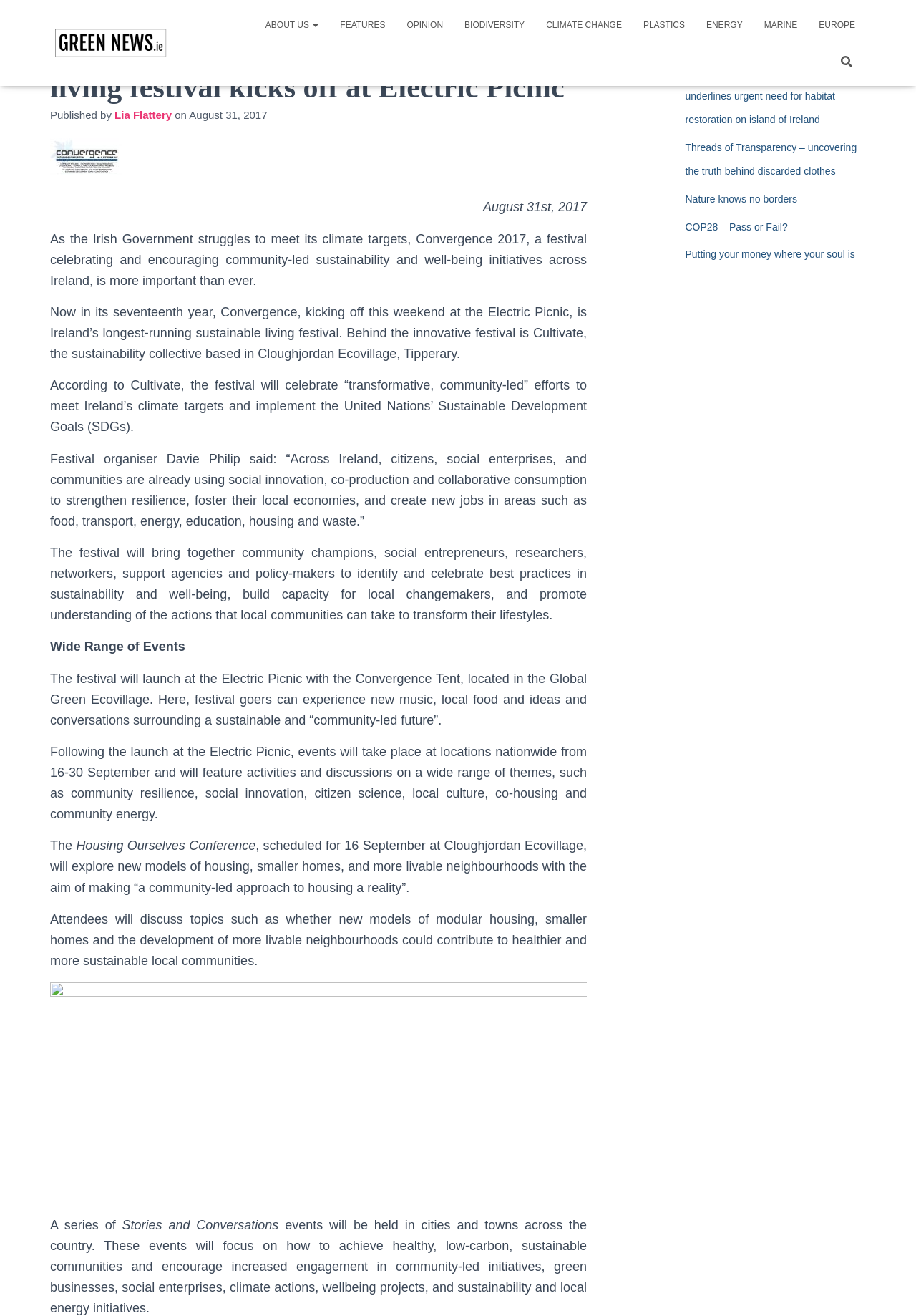Identify the bounding box coordinates of the region that should be clicked to execute the following instruction: "Learn about Convergence 2017".

[0.055, 0.176, 0.641, 0.219]